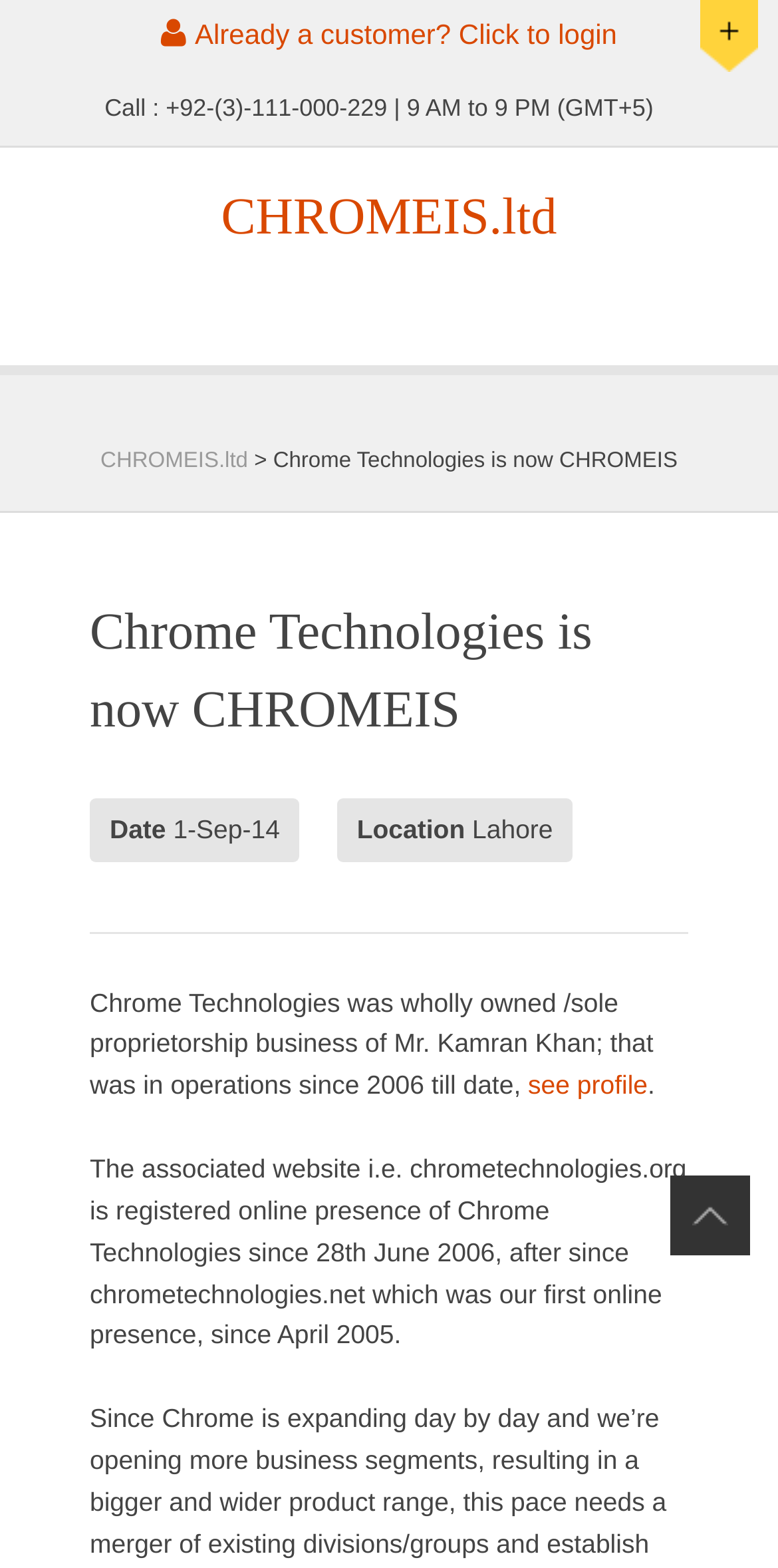Given the element description "see profile" in the screenshot, predict the bounding box coordinates of that UI element.

[0.679, 0.682, 0.832, 0.702]